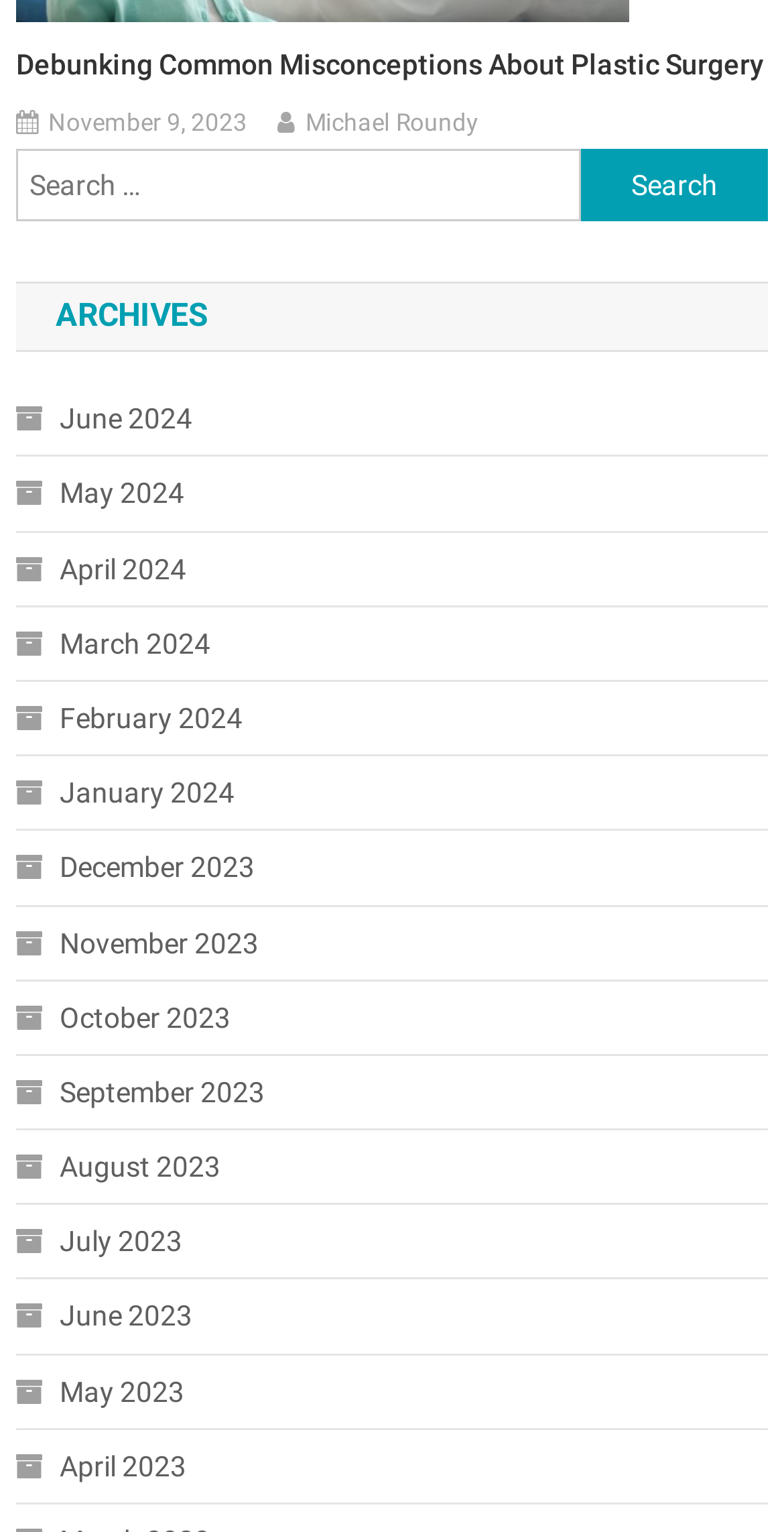What is the purpose of the search box?
Kindly give a detailed and elaborate answer to the question.

I found the search box by looking at the input element with the placeholder text 'Search for:' and a button with the text 'Search'. The purpose of this element is to allow users to search for content on the website.